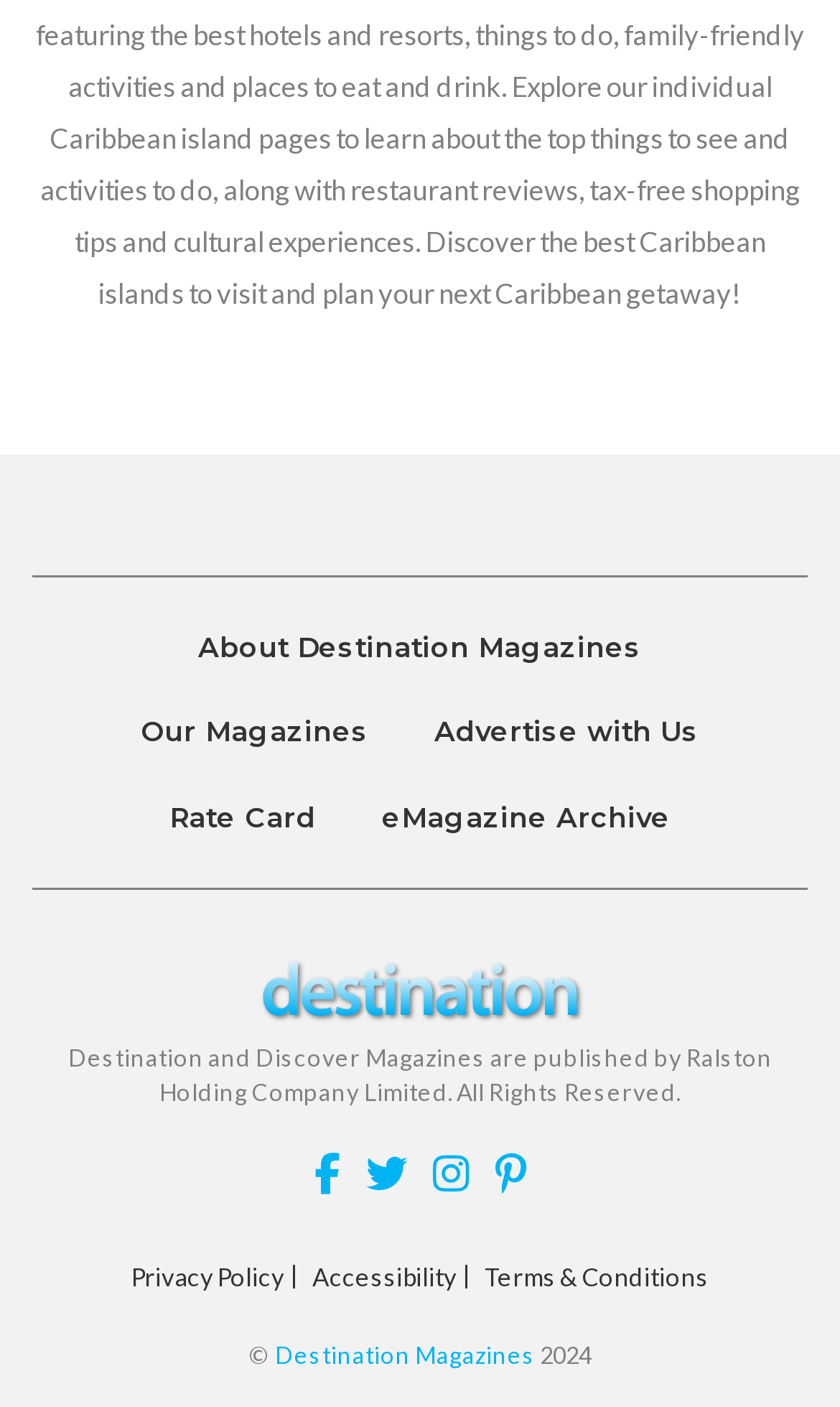Please determine the bounding box coordinates of the element to click in order to execute the following instruction: "Contact through WhatsApp". The coordinates should be four float numbers between 0 and 1, specified as [left, top, right, bottom].

None